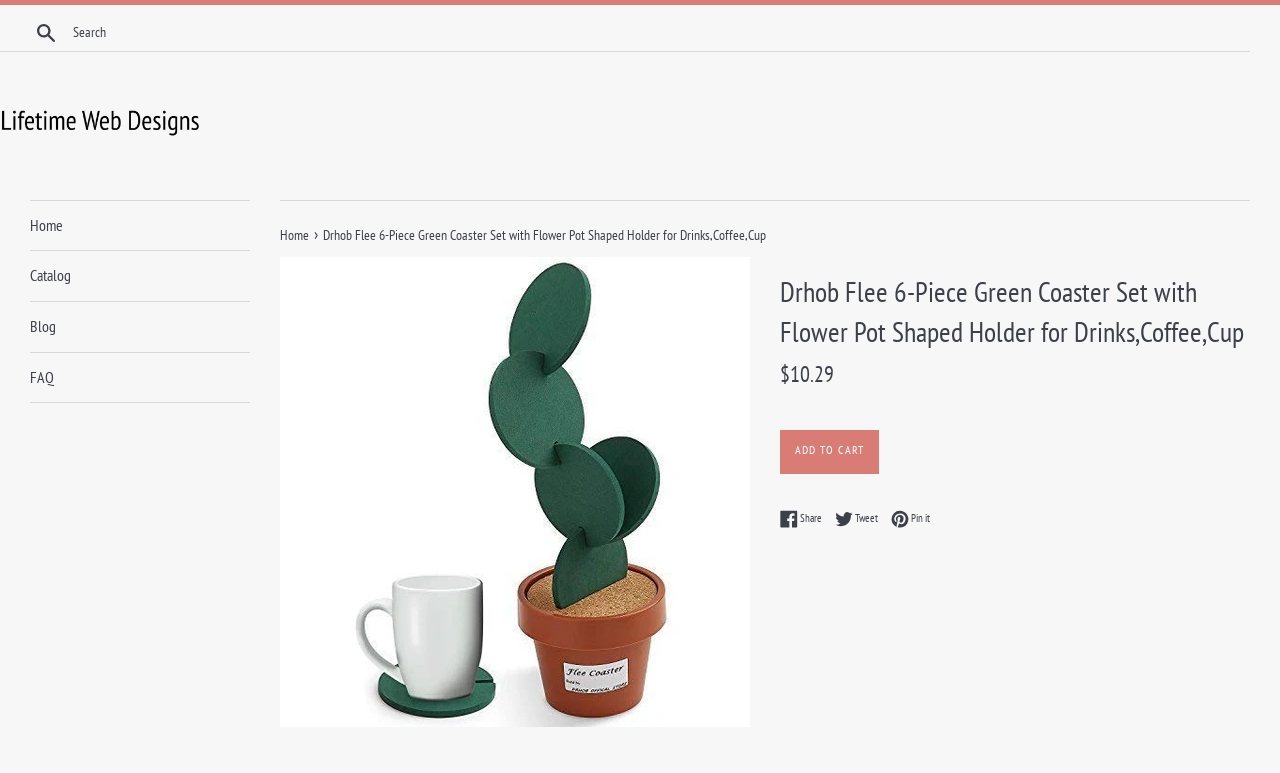Identify the bounding box coordinates for the element you need to click to achieve the following task: "Search for something". The coordinates must be four float values ranging from 0 to 1, formatted as [left, top, right, bottom].

[0.023, 0.016, 0.195, 0.066]